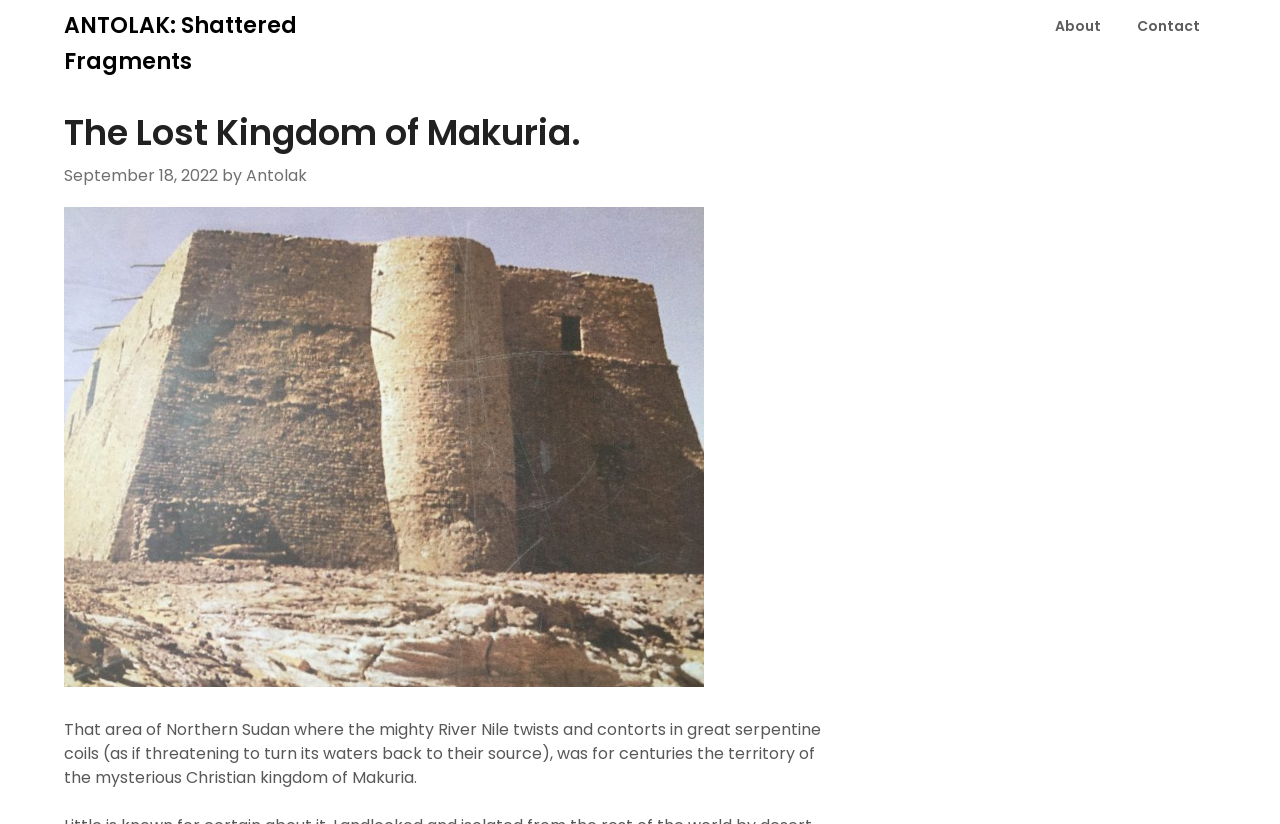Where is the River Nile located?
Based on the screenshot, provide your answer in one word or phrase.

Northern Sudan